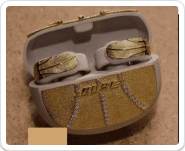Provide a short answer to the following question with just one word or phrase: What type of users would appreciate this audio device?

Those who value functionality and style